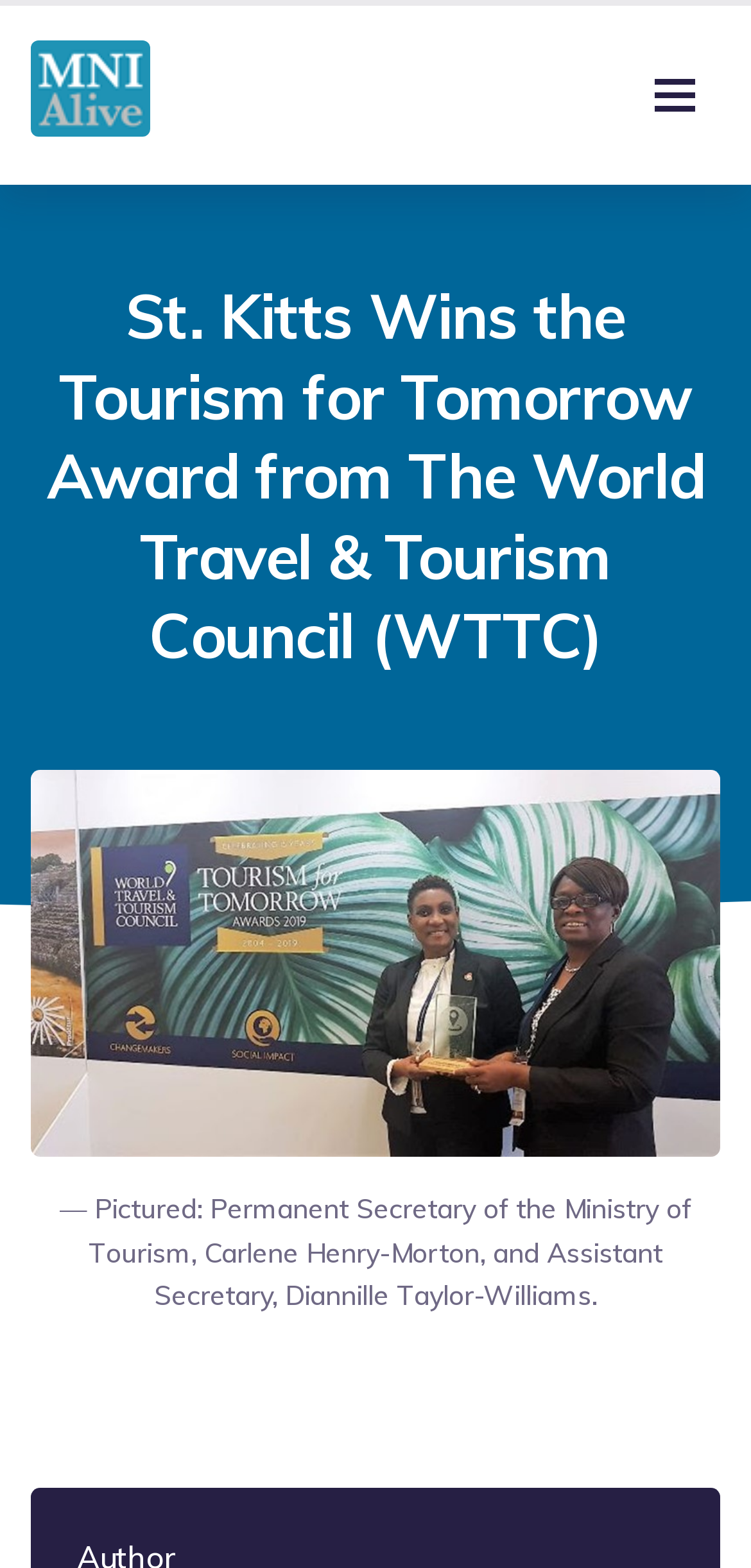Detail the webpage's structure and highlights in your description.

The webpage is about St. Kitts winning the Tourism for Tomorrow Award from the World Travel & Tourism Council (WTTC). At the top left corner, there is a logo of MNI Alive, which is a link. Next to it, on the top right corner, there is a button to toggle navigation. 

Below the logo, there is a main heading that announces St. Kitts' win of the Tourism for Tomorrow Award. Underneath the heading, there is a figure, which is likely an image, taking up most of the width of the page. 

Below the figure, there is a caption that describes the image, mentioning Permanent Secretary of the Ministry of Tourism, Carlene Henry-Morton, and Assistant Secretary, Diannille Taylor-Williams.